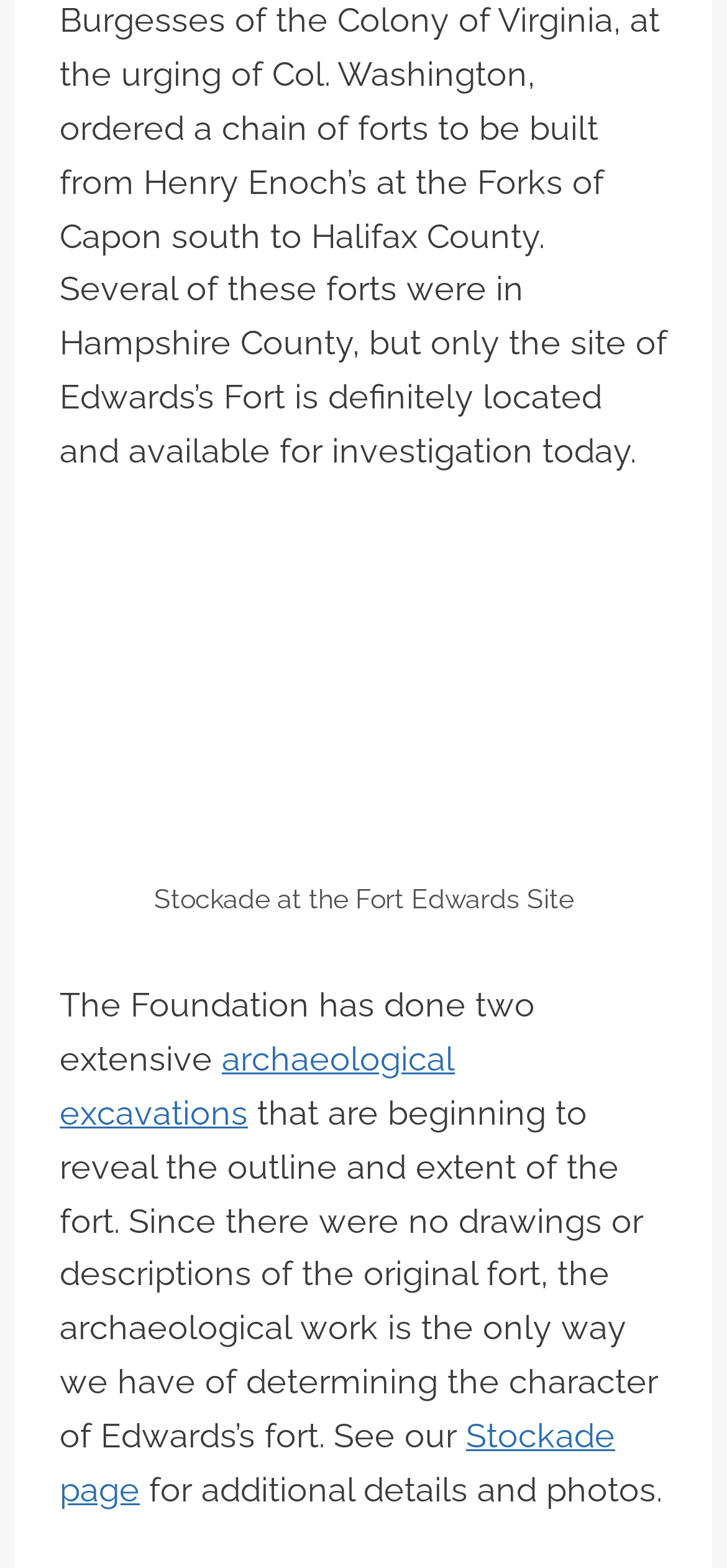Where can additional details and photos be found?
Please provide a comprehensive answer based on the visual information in the image.

The link 'Stockade page' is provided at the end of the static text, indicating that additional details and photos can be found on that page.